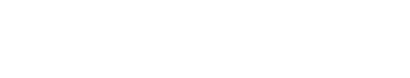What type of content is surrounding the image?
Using the image, respond with a single word or phrase.

News and updates